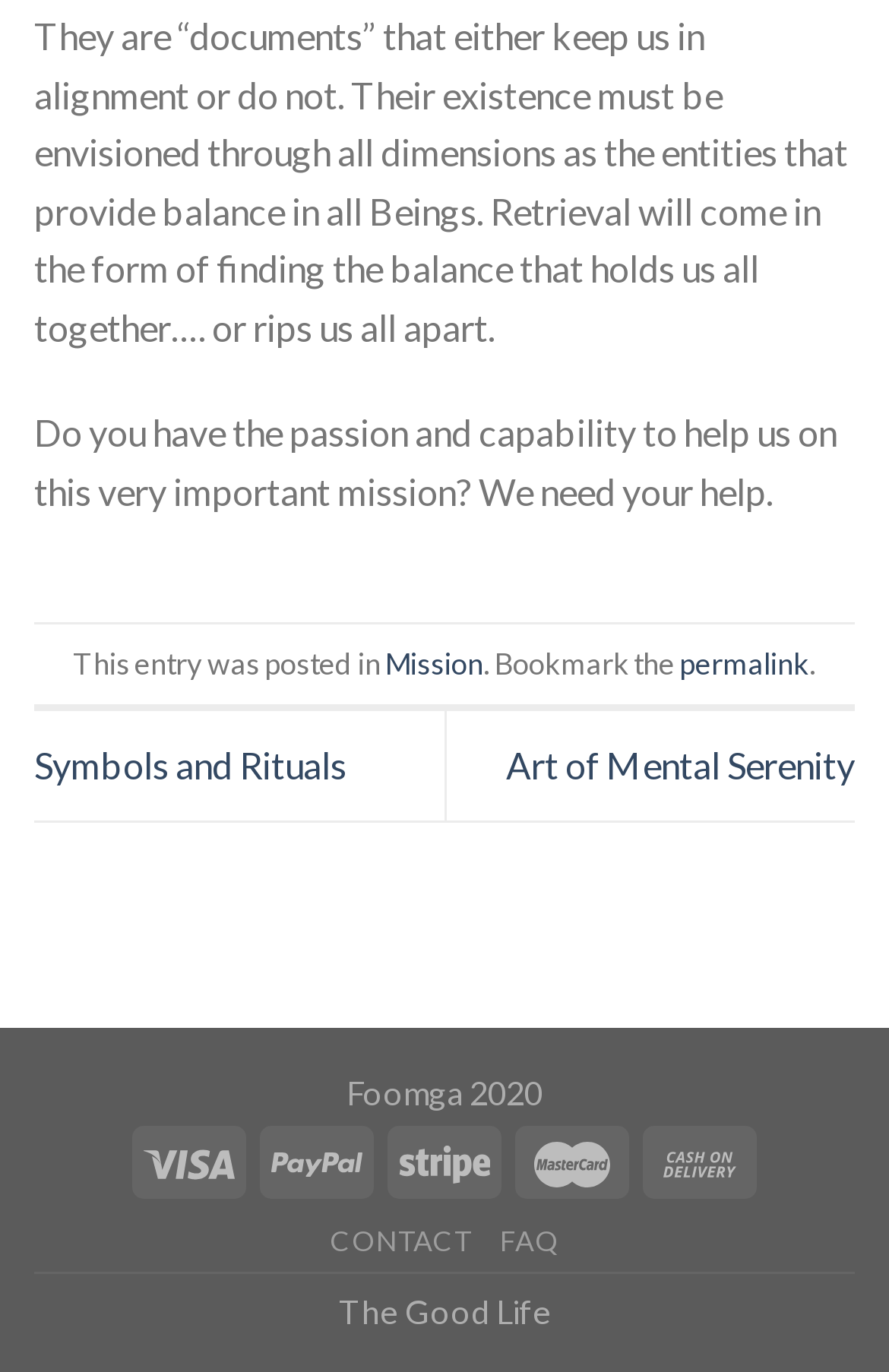What is the name of the webpage?
Refer to the screenshot and answer in one word or phrase.

Foomga